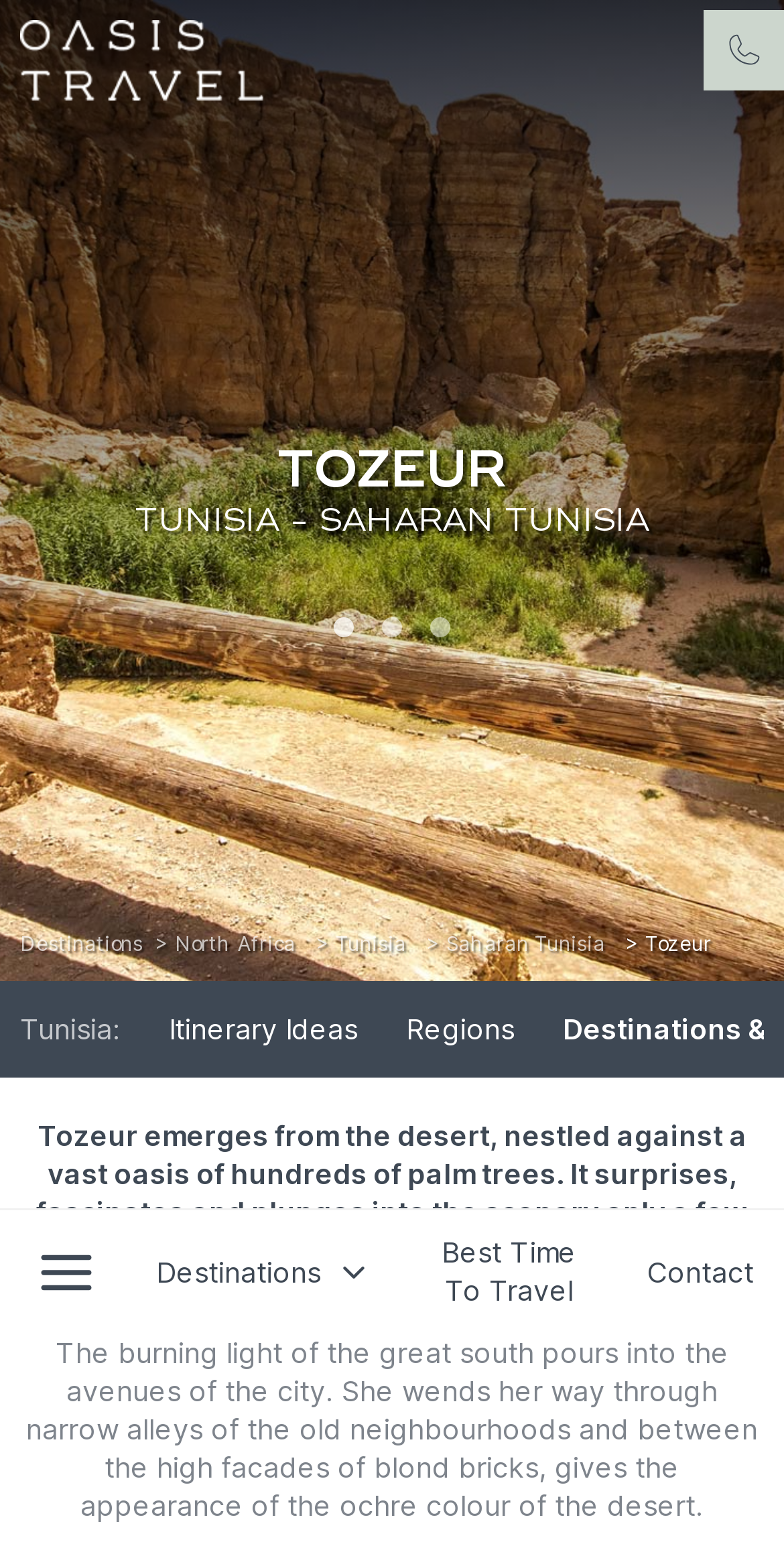Locate the bounding box coordinates of the clickable element to fulfill the following instruction: "View Tozeur itinerary ideas". Provide the coordinates as four float numbers between 0 and 1 in the format [left, top, right, bottom].

[0.215, 0.654, 0.456, 0.676]